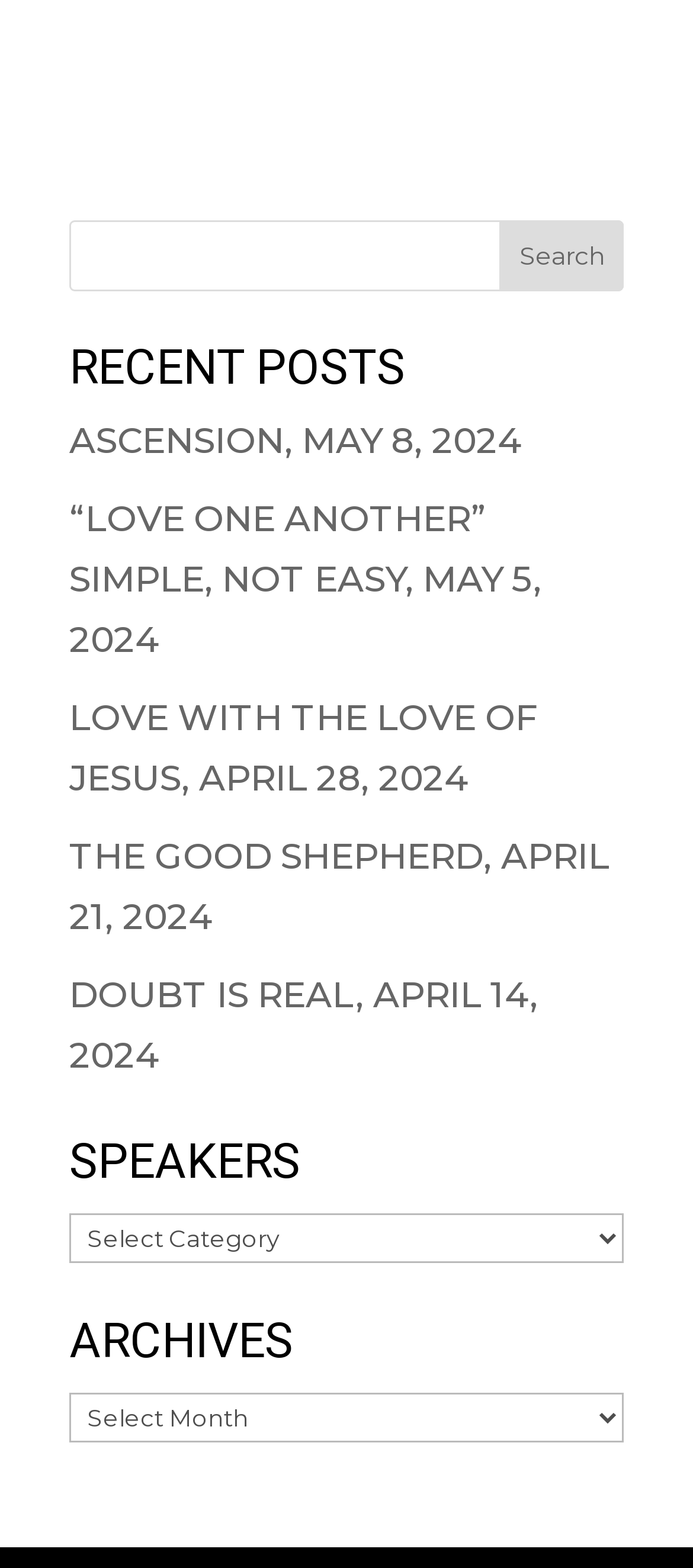How many options are available in the 'Speakers' dropdown?
Using the image, respond with a single word or phrase.

Unknown